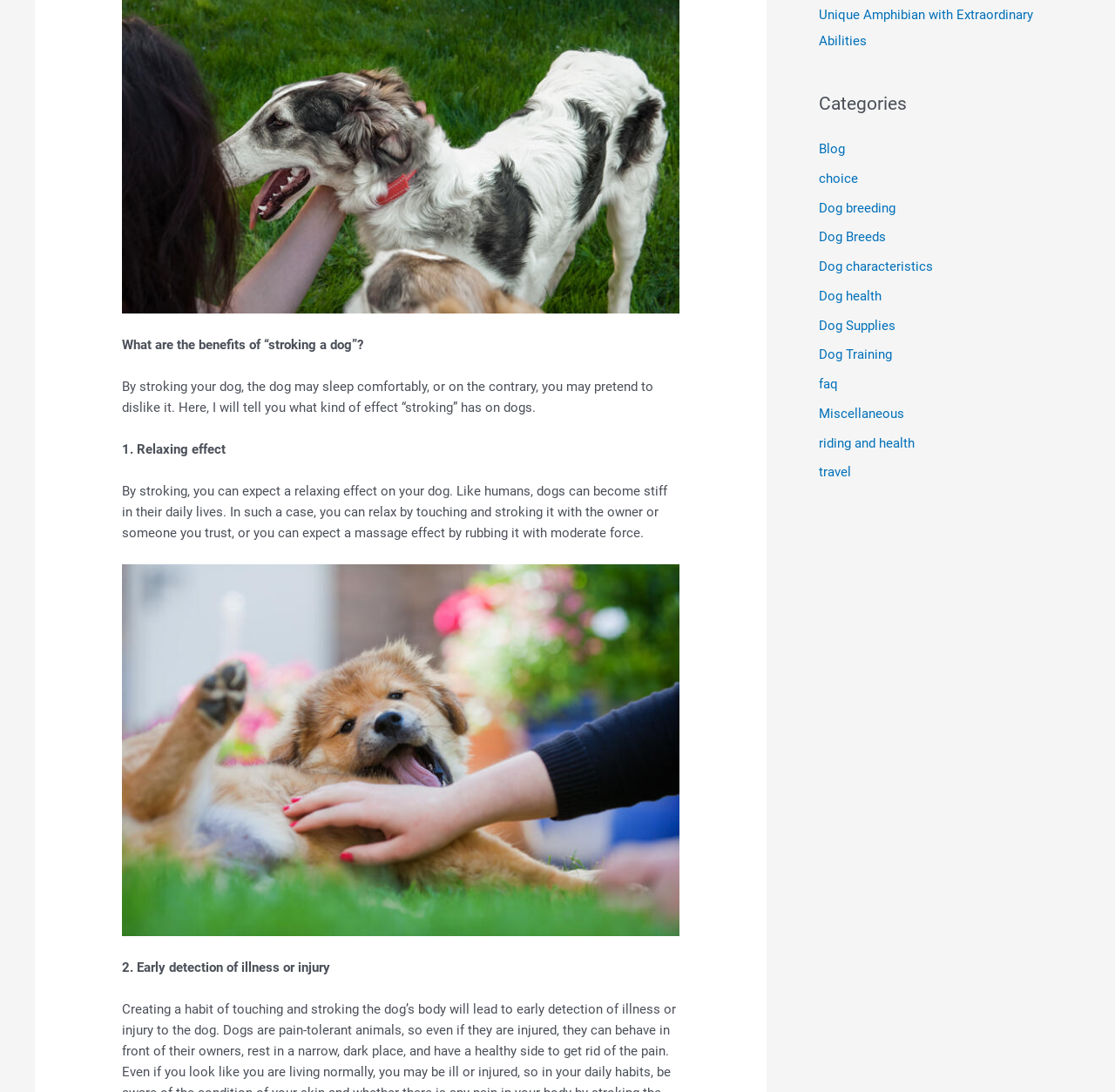Given the element description riding and health, specify the bounding box coordinates of the corresponding UI element in the format (top-left x, top-left y, bottom-right x, bottom-right y). All values must be between 0 and 1.

[0.734, 0.398, 0.82, 0.413]